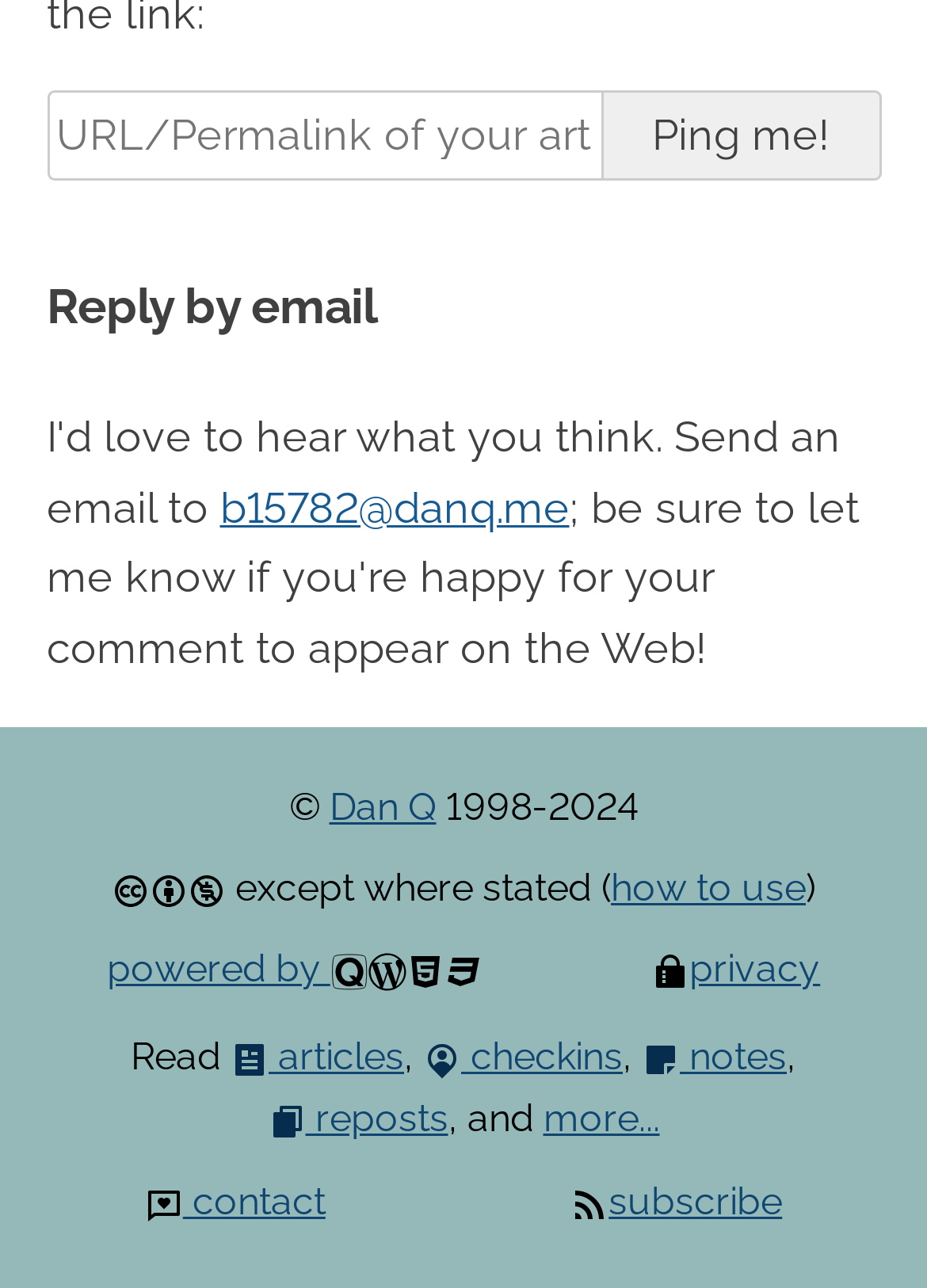Who is the owner of the website?
Refer to the image and provide a one-word or short phrase answer.

Dan Q